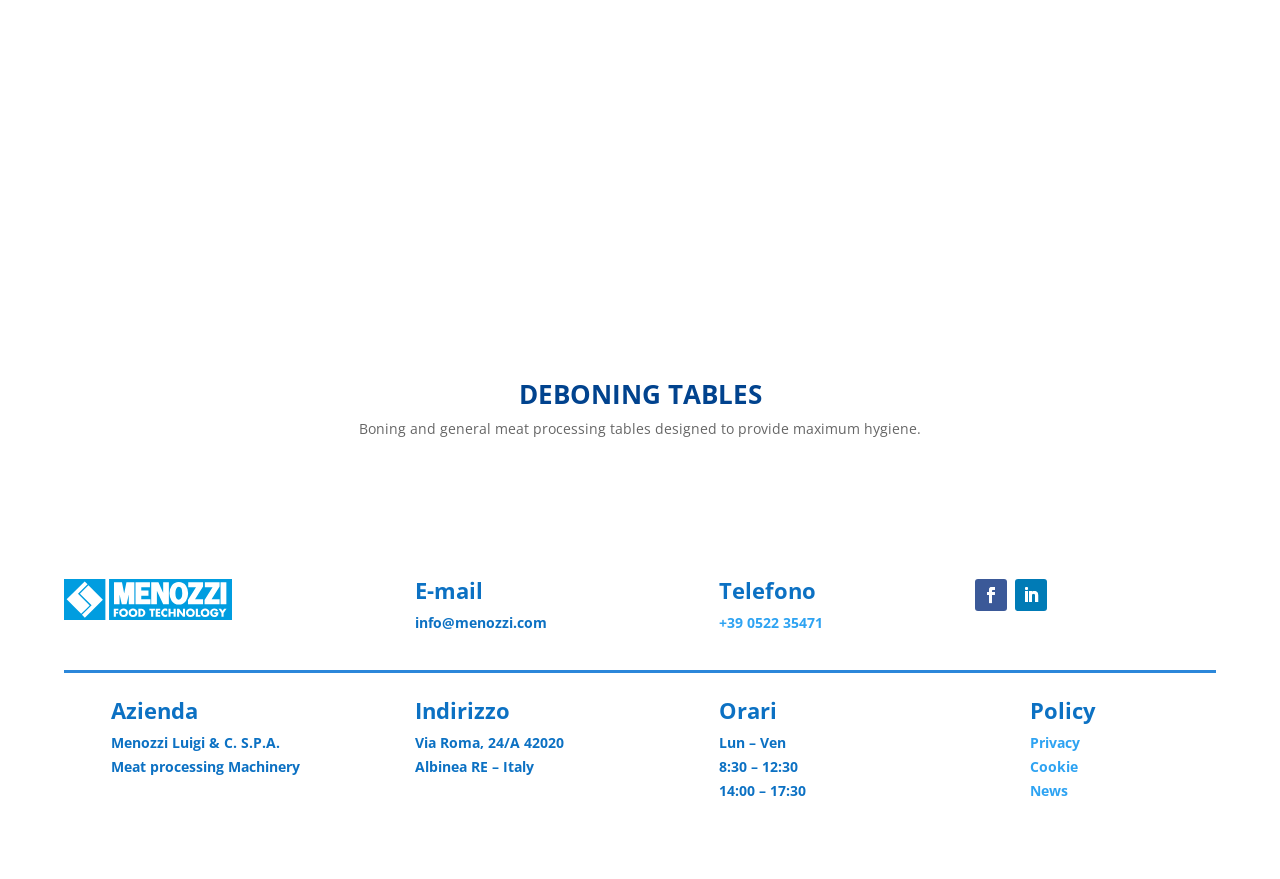Point out the bounding box coordinates of the section to click in order to follow this instruction: "Send an email to info@menozzi.com".

[0.324, 0.697, 0.427, 0.719]